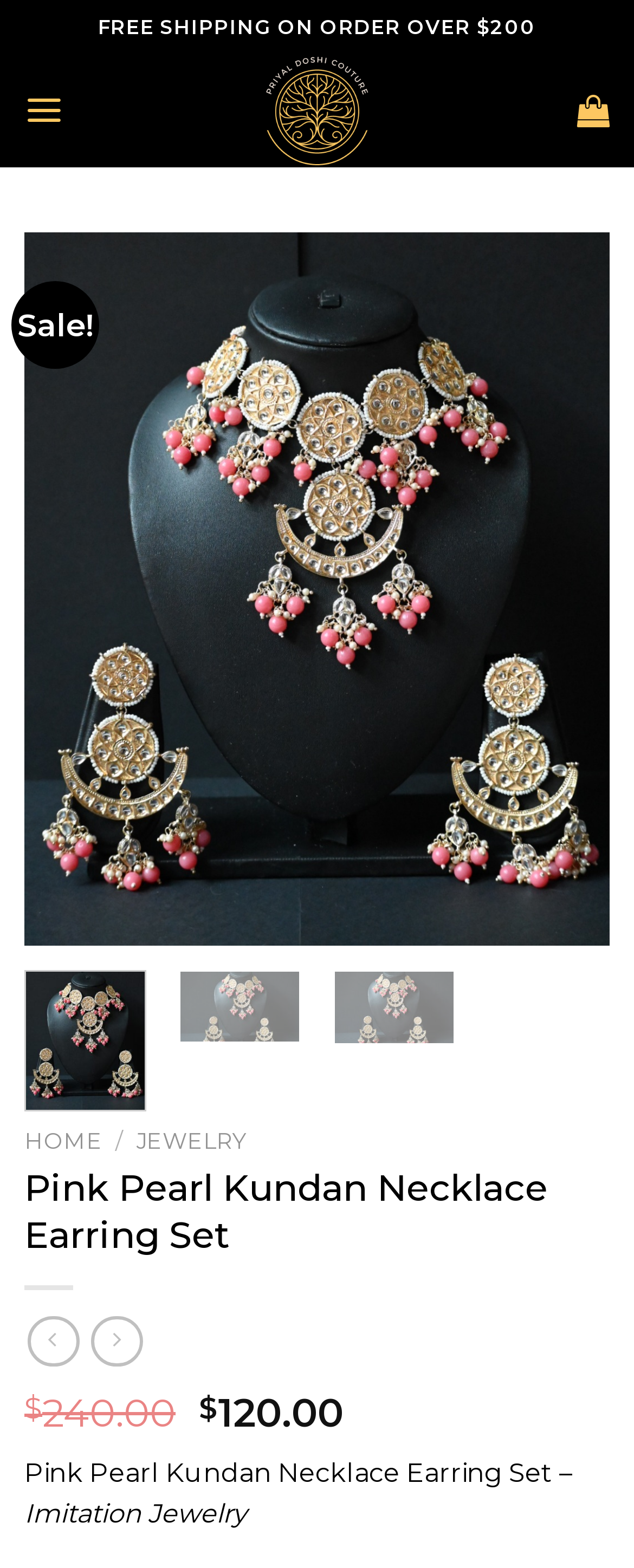Can you extract the headline from the webpage for me?

Pink Pearl Kundan Necklace Earring Set